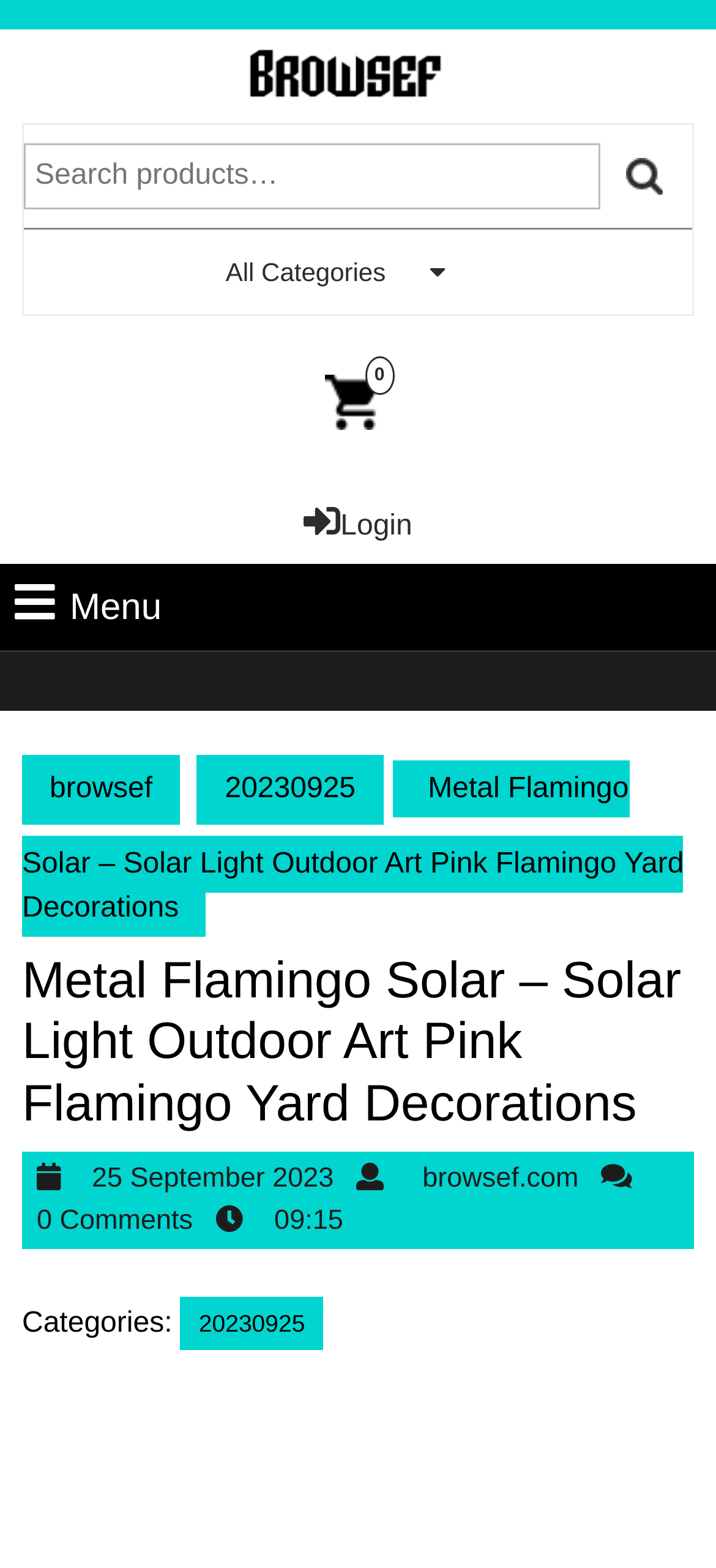Could you provide the bounding box coordinates for the portion of the screen to click to complete this instruction: "View the product details"?

[0.031, 0.594, 0.969, 0.735]